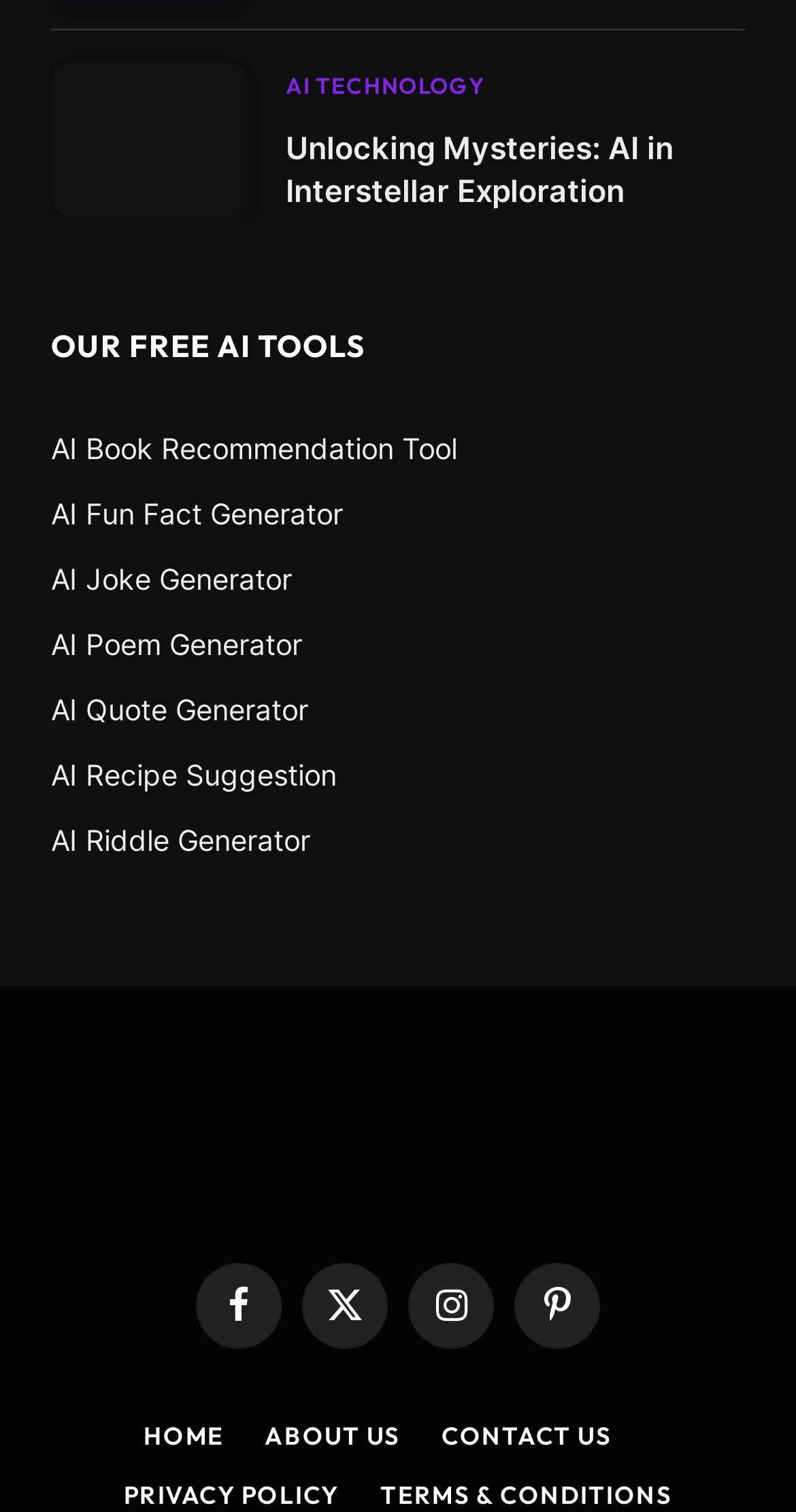Locate the bounding box coordinates of the area to click to fulfill this instruction: "Click on AI in Interstellar Exploration link". The bounding box should be presented as four float numbers between 0 and 1, in the order [left, top, right, bottom].

[0.064, 0.042, 0.313, 0.142]